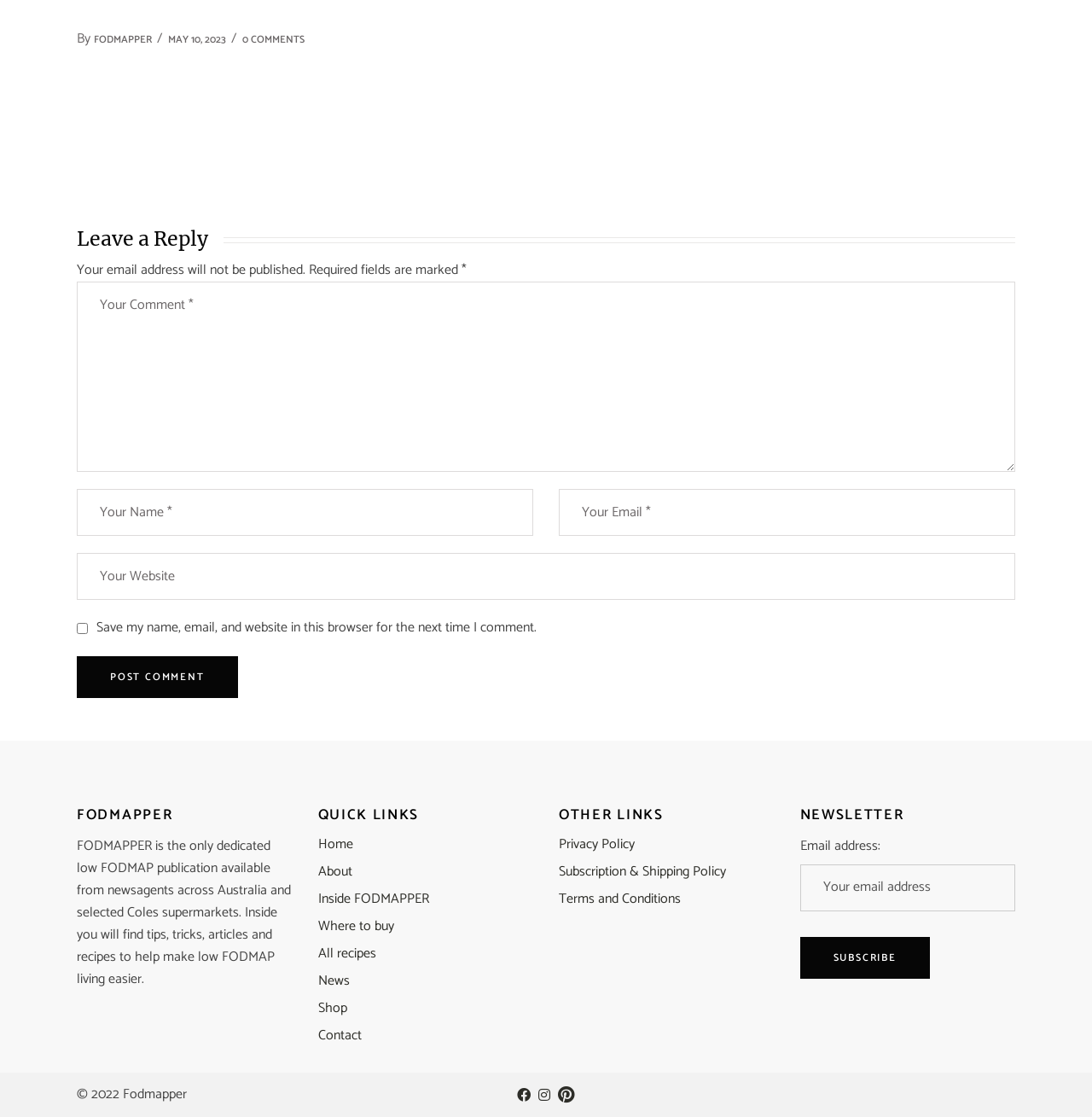What is the newsletter subscription process?
Refer to the image and give a detailed answer to the query.

The newsletter section has a static text 'Email address:' and a required textbox to input an email address, followed by a 'Subscribe' button, indicating that users need to enter their email address and click subscribe to receive the newsletter.